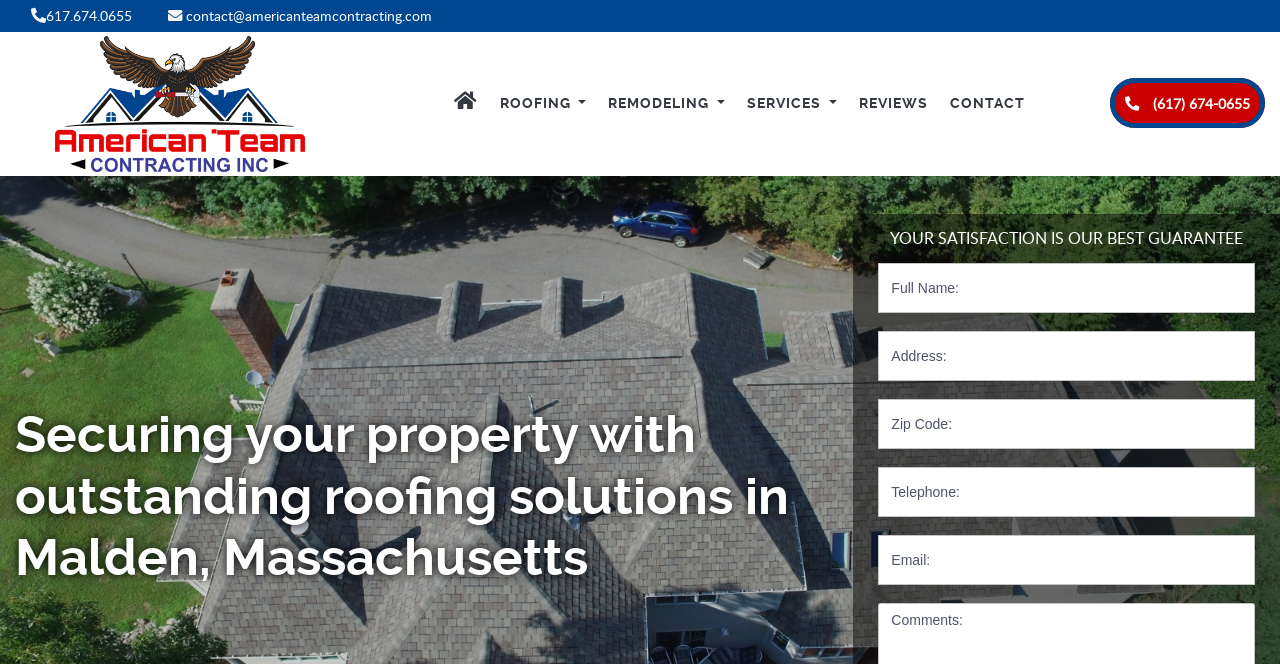Please identify the bounding box coordinates of the element's region that needs to be clicked to fulfill the following instruction: "Call the phone number". The bounding box coordinates should consist of four float numbers between 0 and 1, i.e., [left, top, right, bottom].

[0.036, 0.008, 0.103, 0.04]